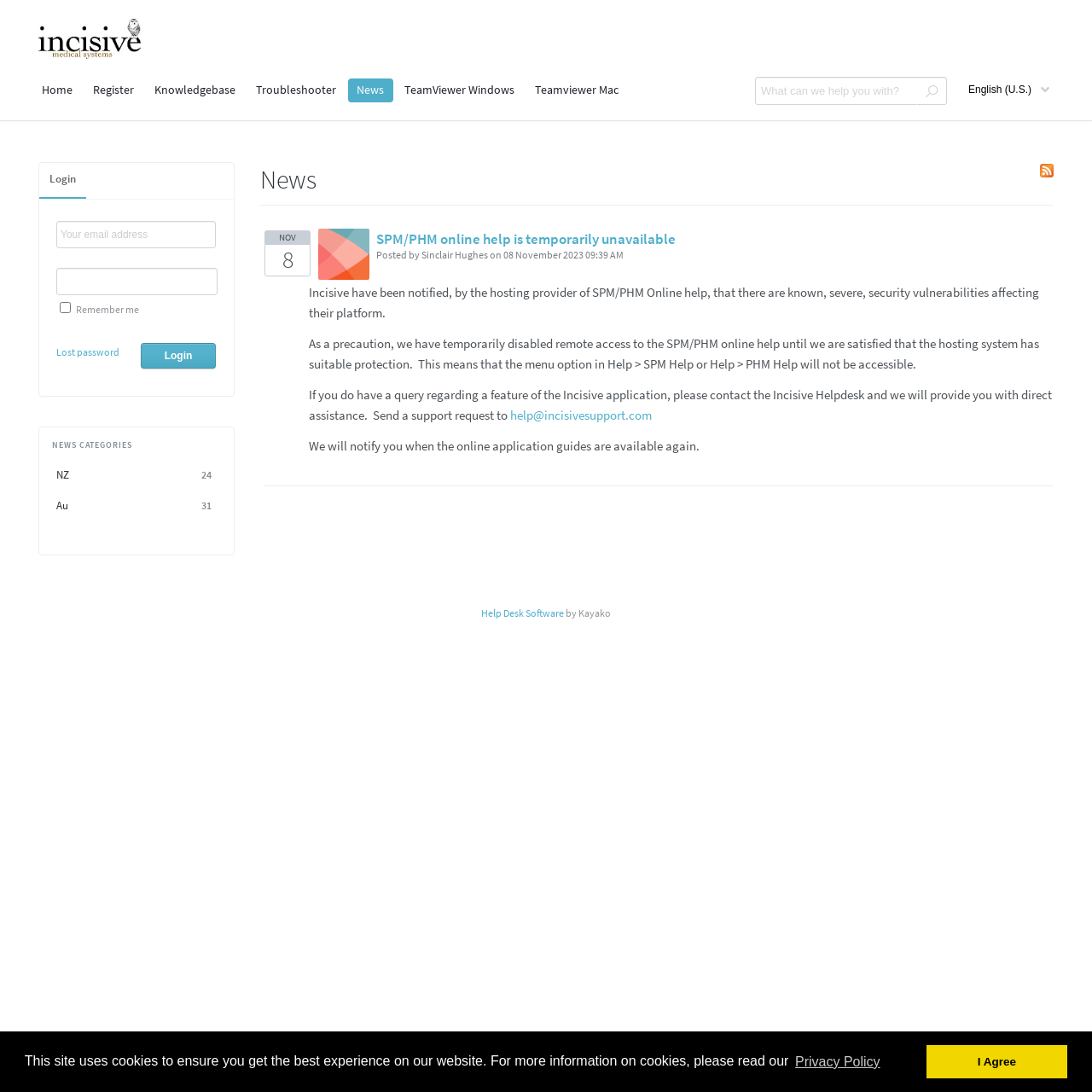Please predict the bounding box coordinates of the element's region where a click is necessary to complete the following instruction: "Click the 'learn more about cookies' button". The coordinates should be represented by four float numbers between 0 and 1, i.e., [left, top, right, bottom].

[0.726, 0.96, 0.808, 0.984]